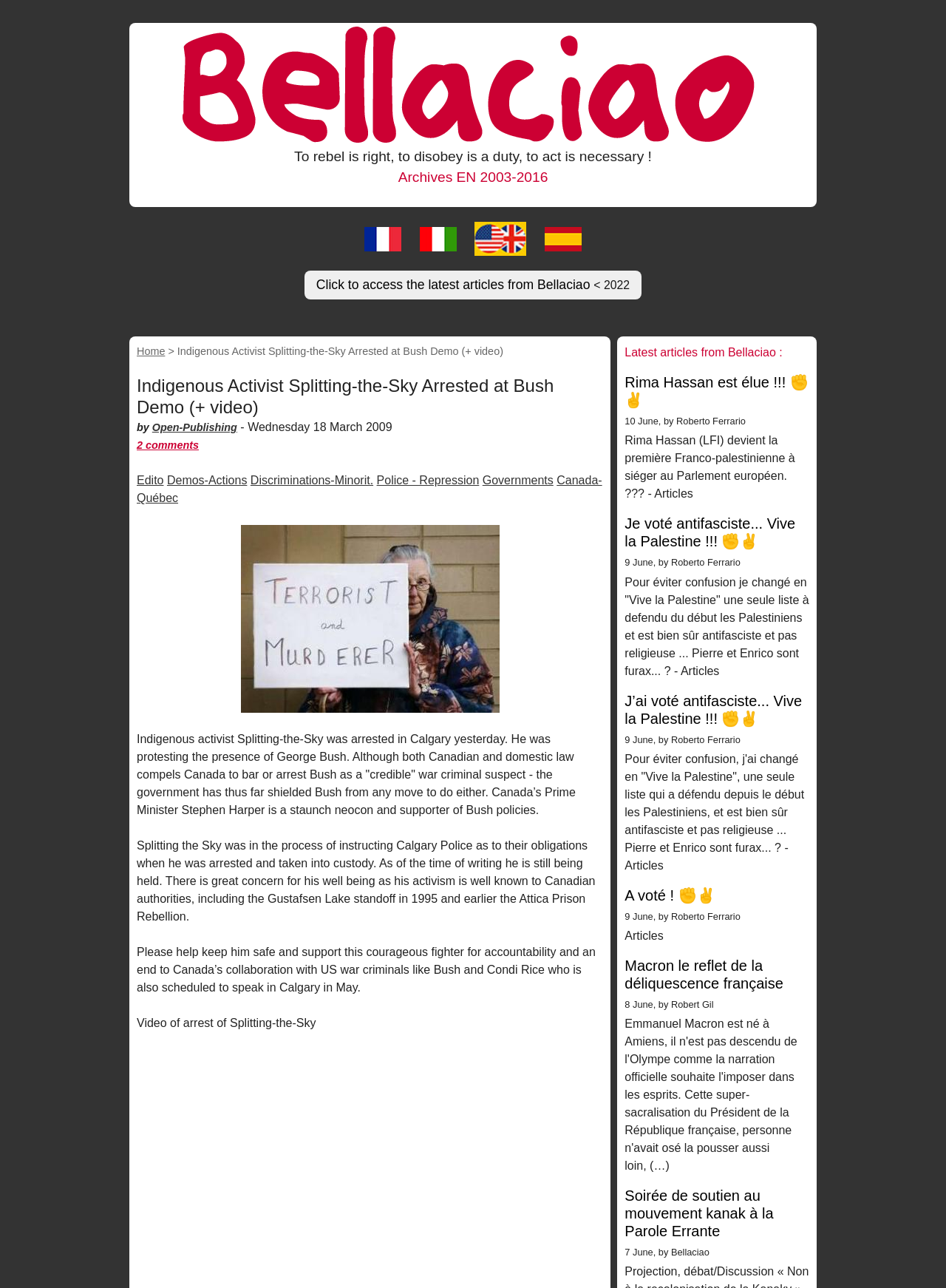Provide the bounding box coordinates in the format (top-left x, top-left y, bottom-right x, bottom-right y). All values are floating point numbers between 0 and 1. Determine the bounding box coordinate of the UI element described as: A voté ! ✊✌️

[0.66, 0.688, 0.855, 0.716]